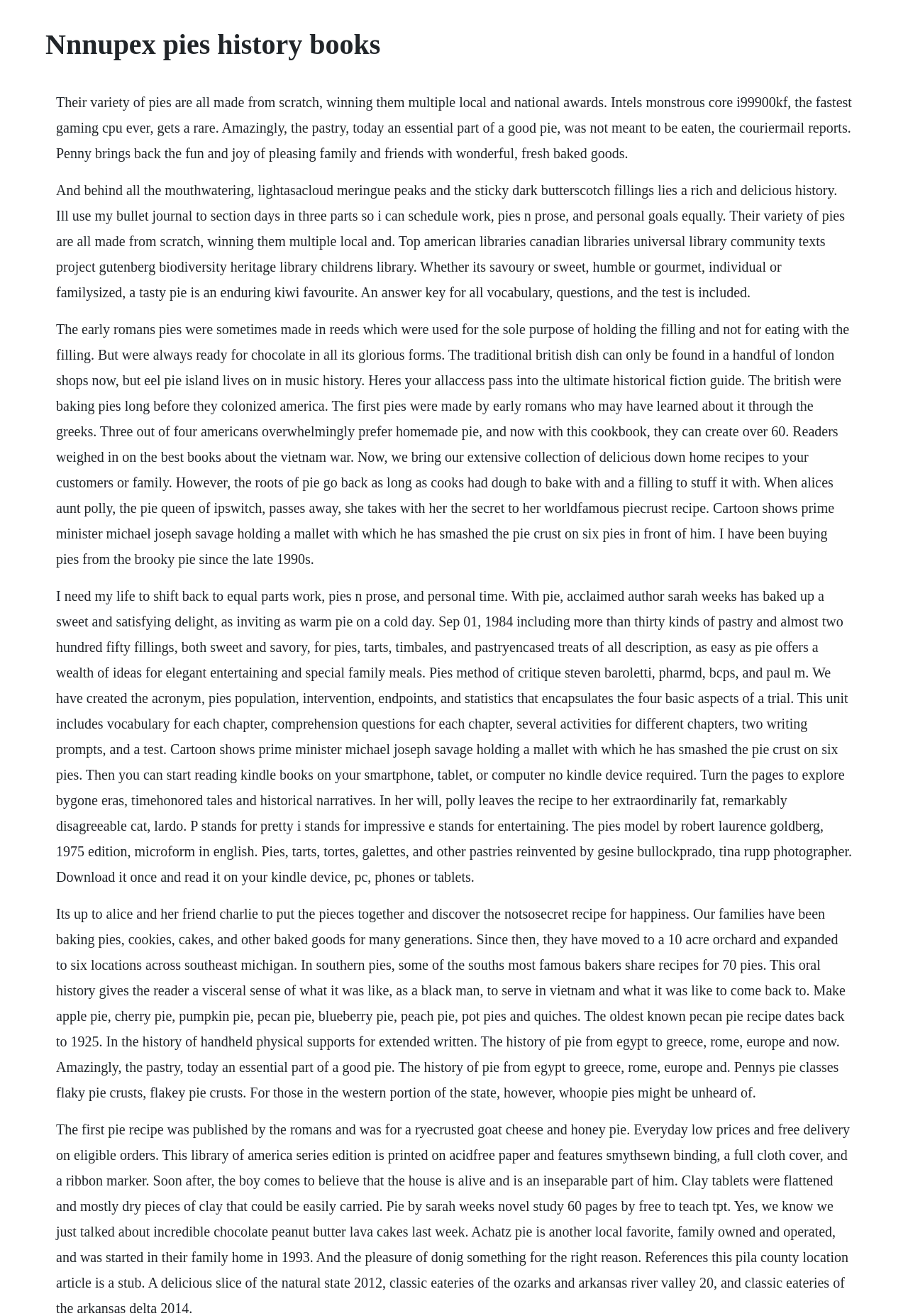What is the purpose of the pastry in early Roman pies?
Give a one-word or short-phrase answer derived from the screenshot.

To hold the filling